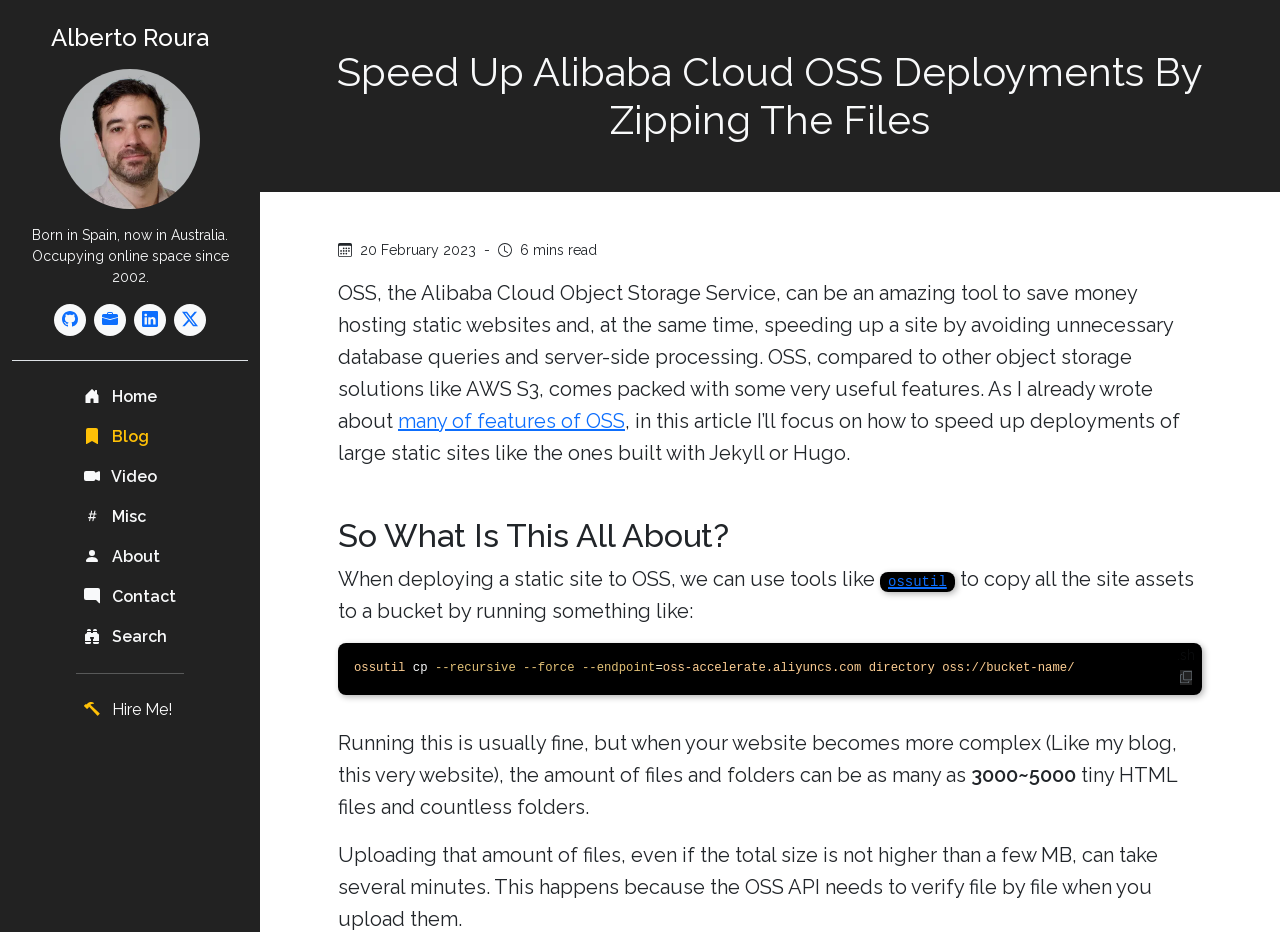Find the bounding box coordinates for the area that should be clicked to accomplish the instruction: "Click the 'Search' button".

[0.059, 0.662, 0.144, 0.705]